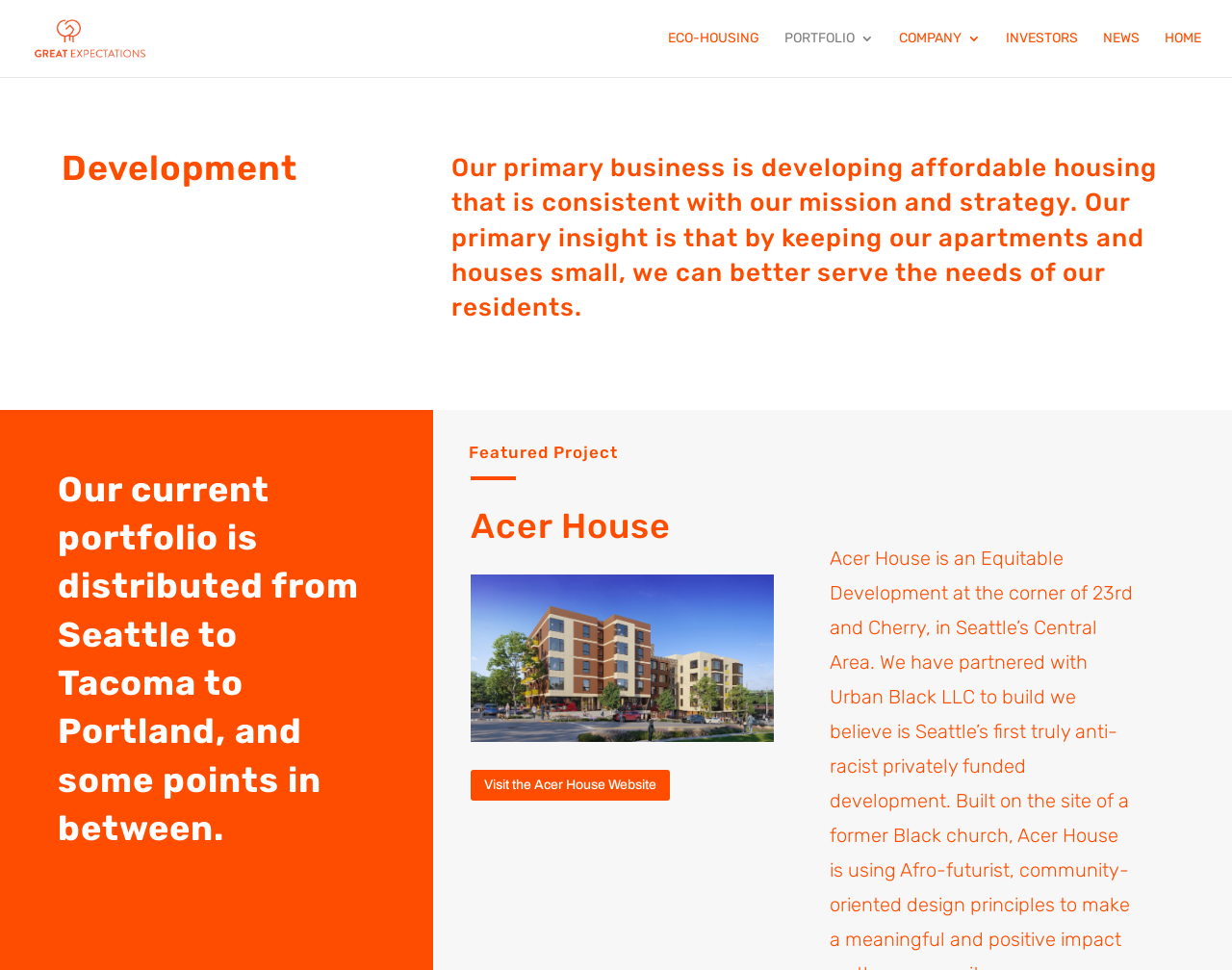Identify the bounding box coordinates of the clickable region to carry out the given instruction: "visit the company homepage".

[0.027, 0.029, 0.182, 0.048]